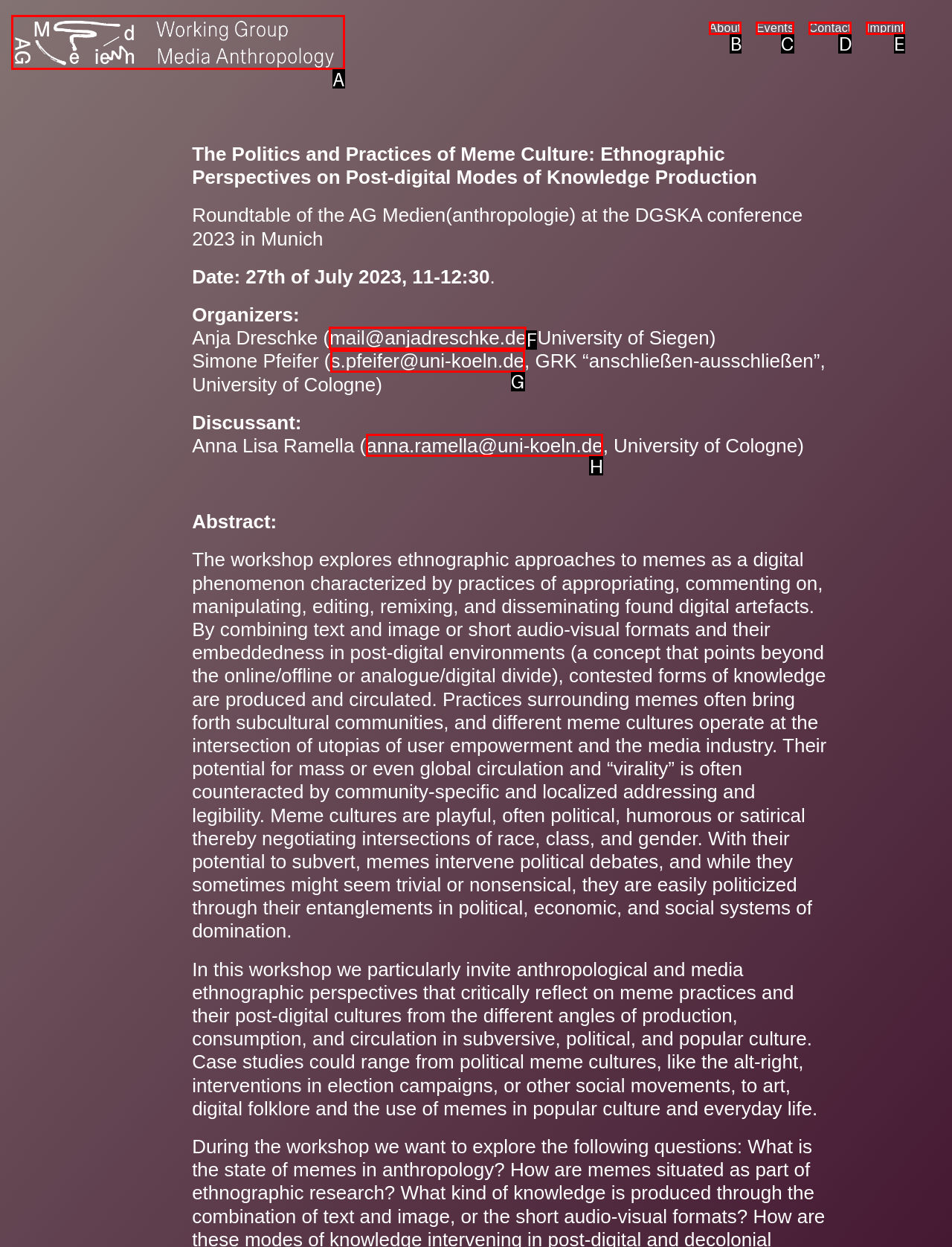Select the proper HTML element to perform the given task: Send an email to Anja Dreschke Answer with the corresponding letter from the provided choices.

F